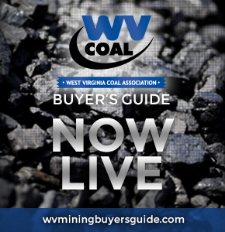Use a single word or phrase to answer the question:
Where can viewers access more information?

wvminingbuyersguide.com